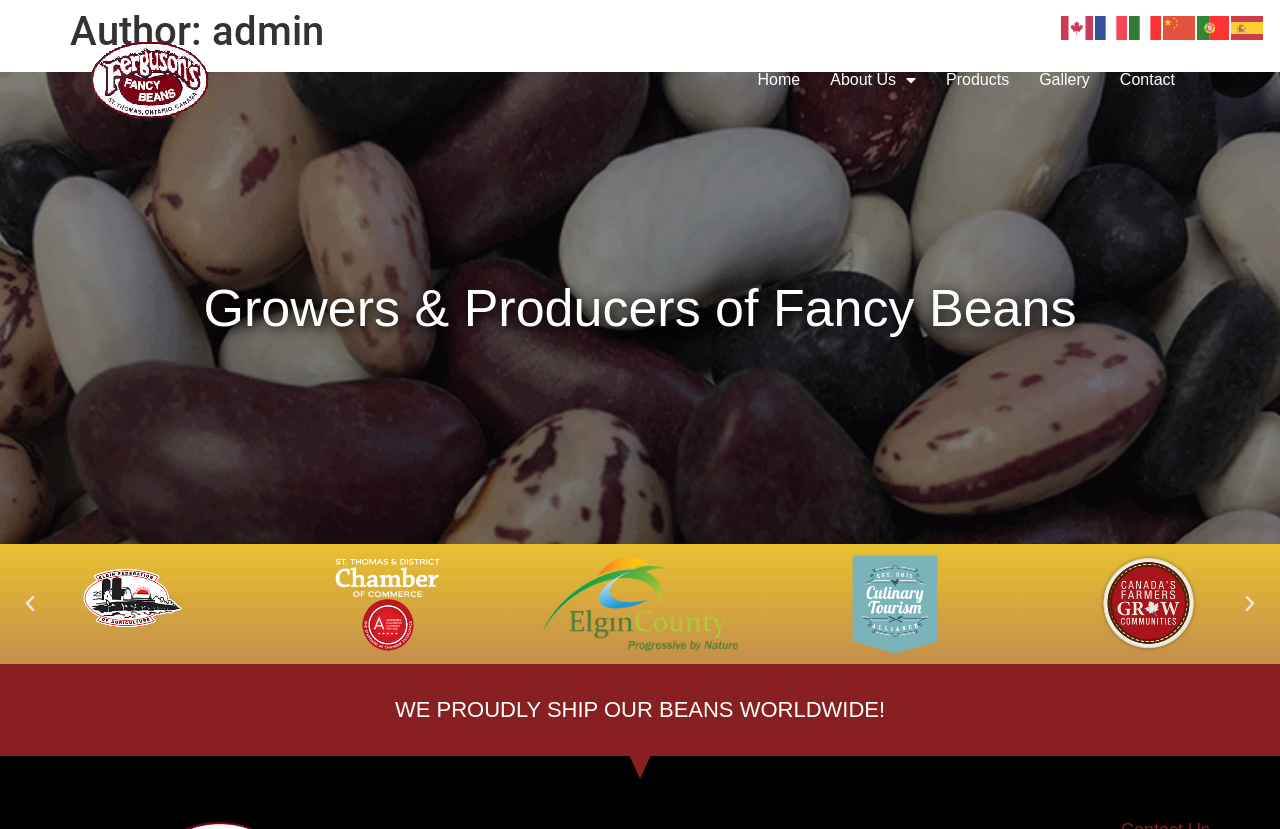Find the bounding box coordinates of the area to click in order to follow the instruction: "Go to the Gallery page".

[0.8, 0.072, 0.863, 0.121]